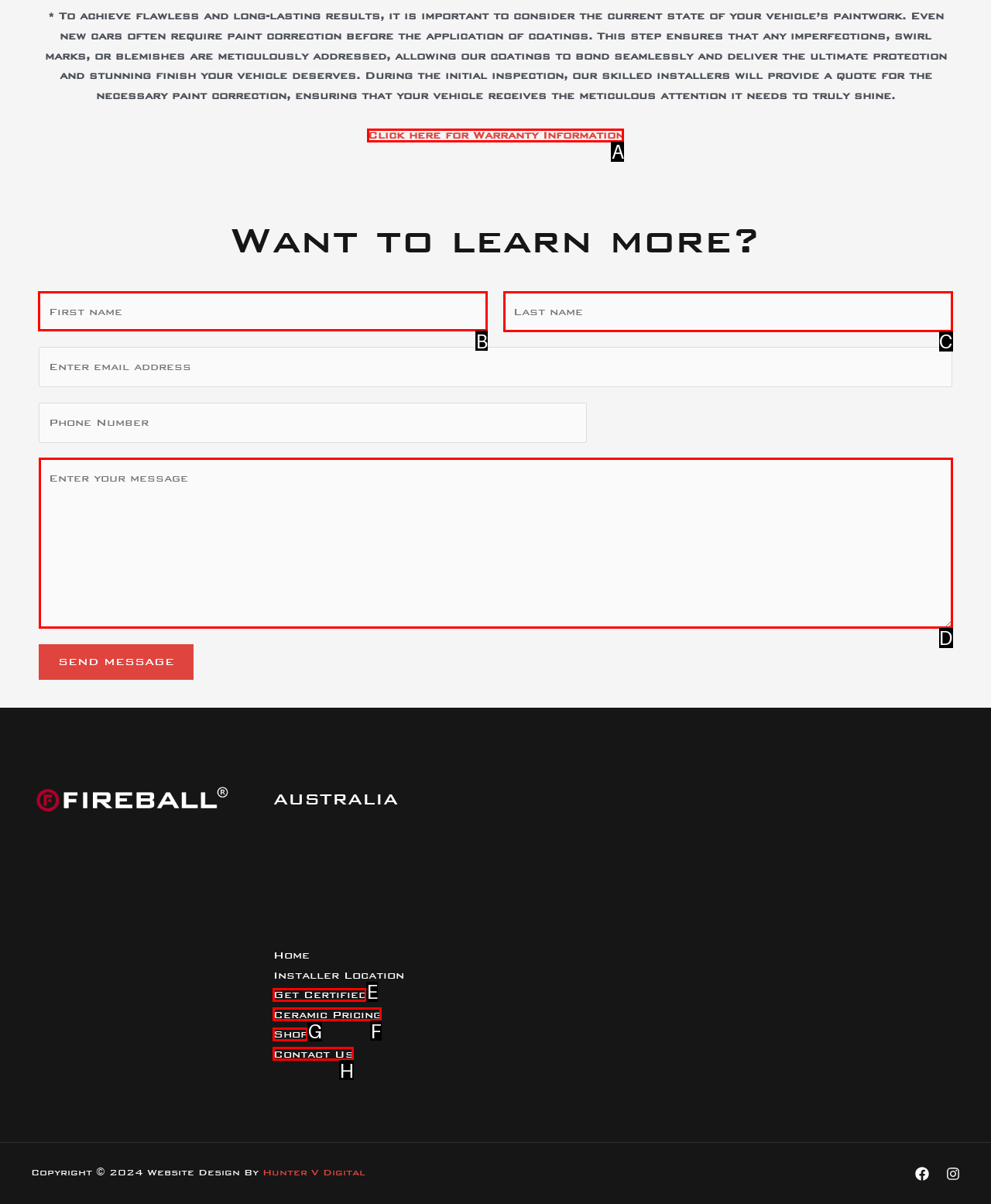Which UI element should you click on to achieve the following task: Enter your name in the 'Name First' field? Provide the letter of the correct option.

B